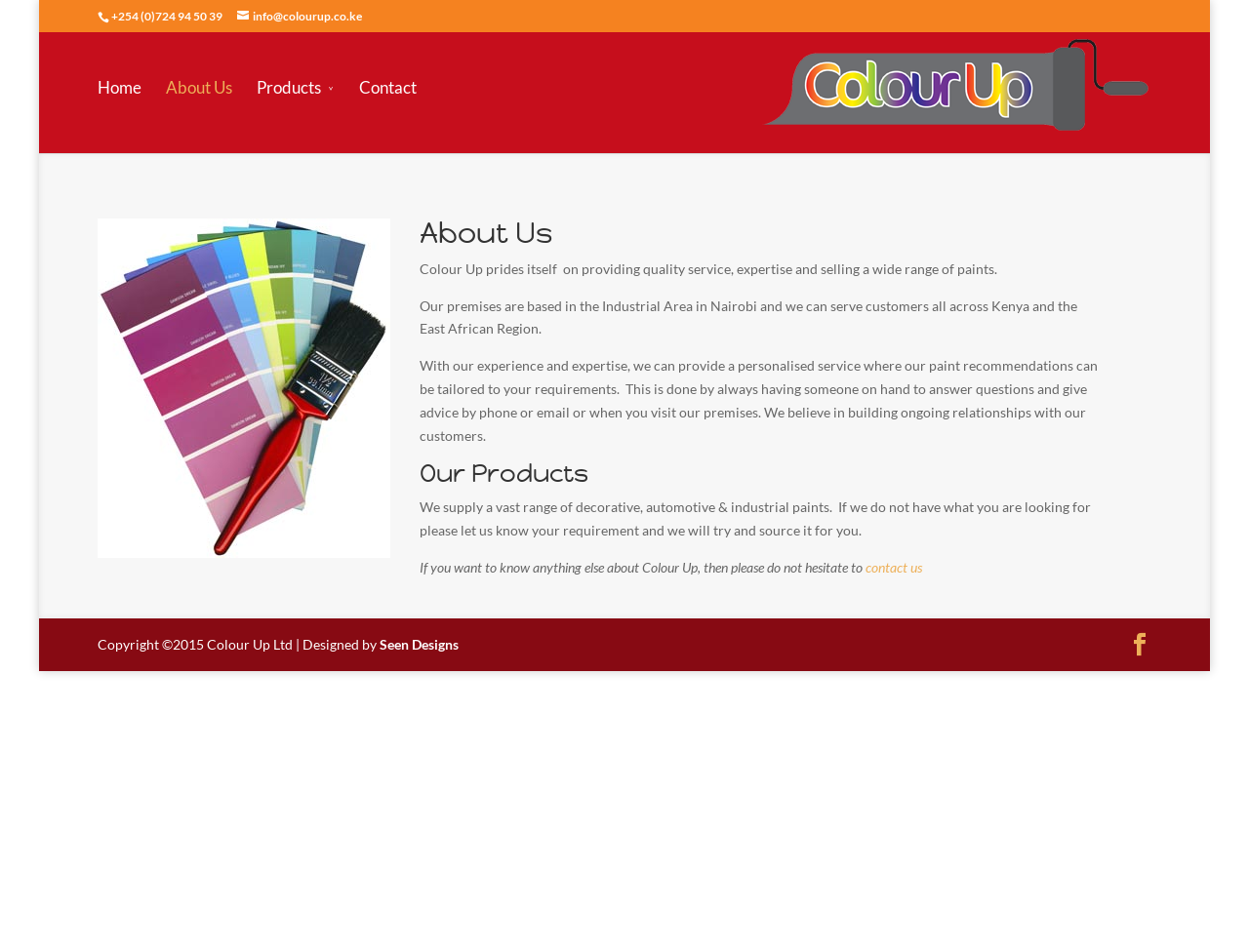Analyze the image and answer the question with as much detail as possible: 
What is the location of Colour Up's premises?

I found the location of Colour Up's premises by reading the second paragraph of the 'About Us' section, which describes the company's location. The relevant sentence is 'Our premises are based in the Industrial Area in Nairobi and we can serve customers all across Kenya and the East African Region.'